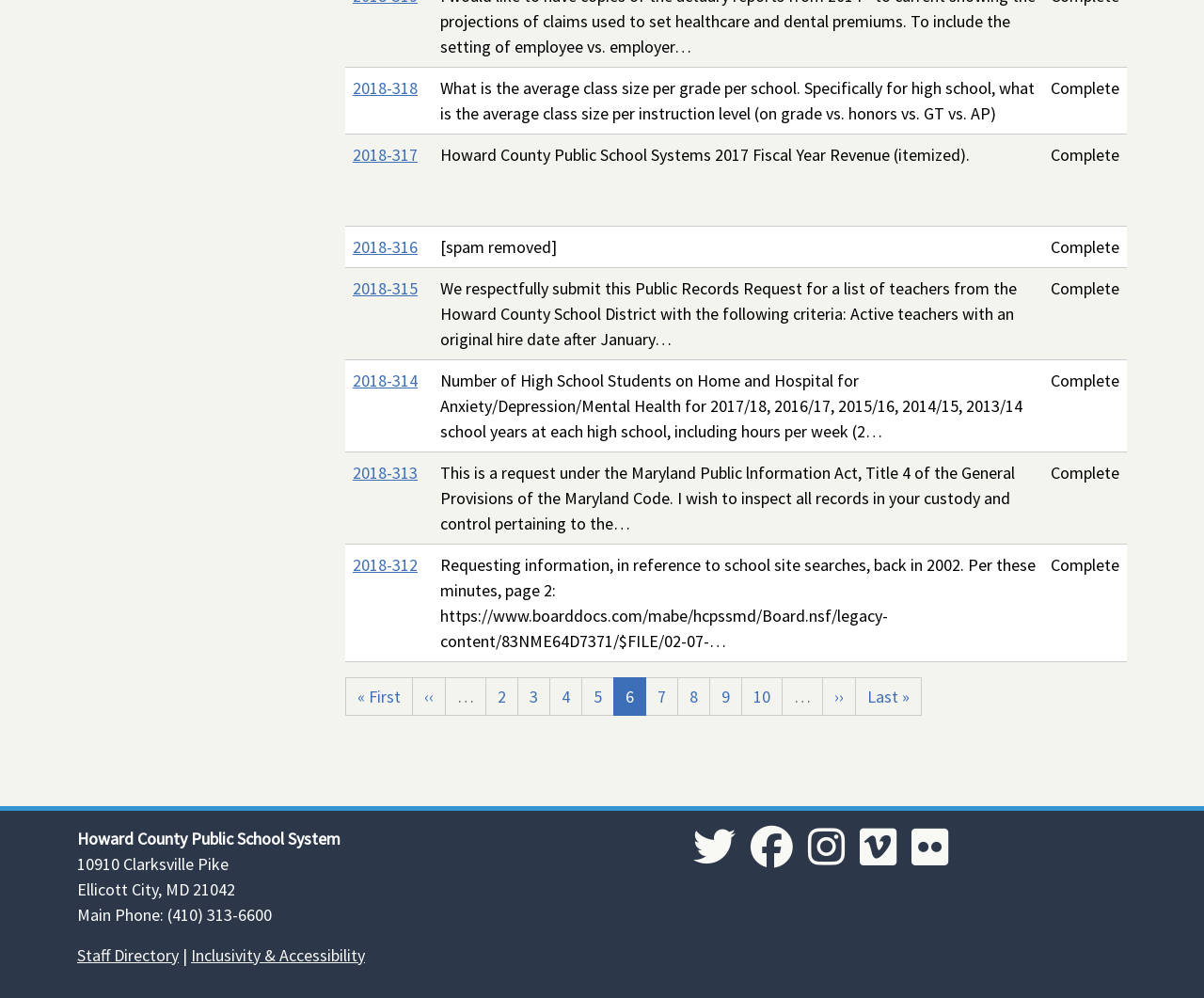Determine the bounding box coordinates for the UI element with the following description: "Page 4". The coordinates should be four float numbers between 0 and 1, represented as [left, top, right, bottom].

[0.456, 0.678, 0.484, 0.717]